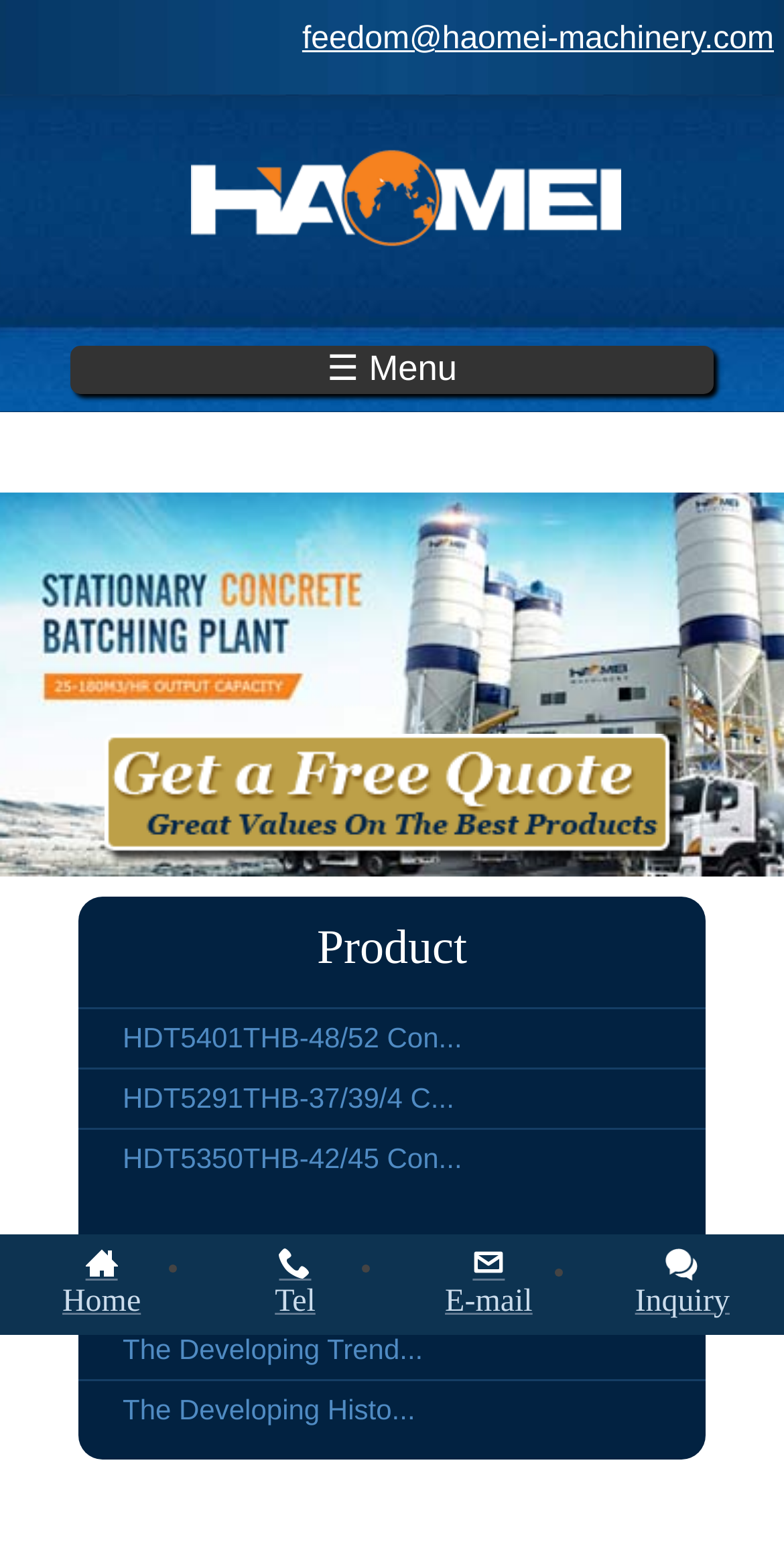Please identify the bounding box coordinates of where to click in order to follow the instruction: "Contact us through email".

[0.385, 0.013, 1.0, 0.039]